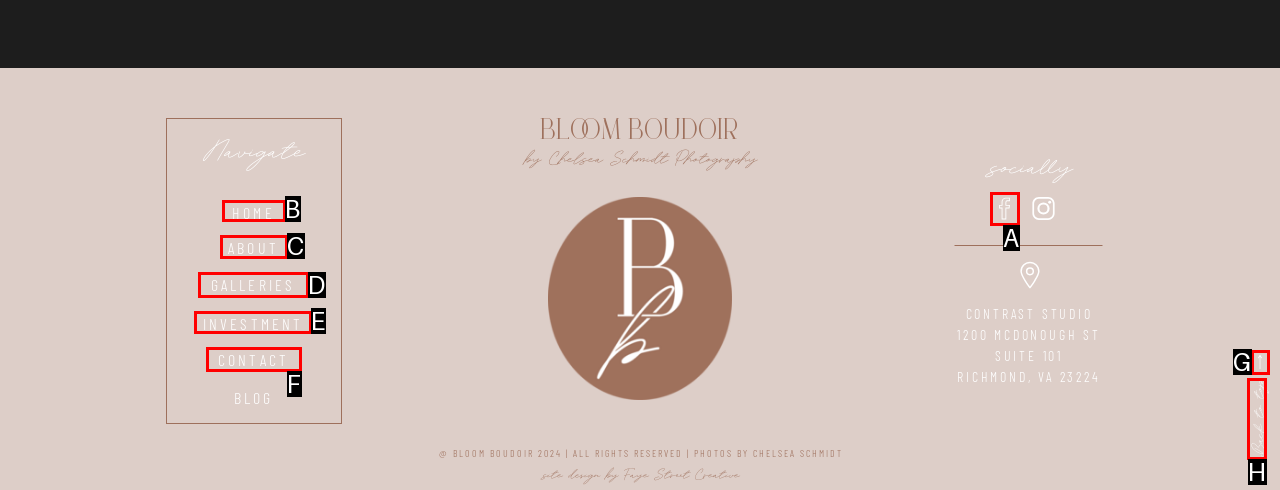To complete the task: click on the 'INVESTMENT' link, which option should I click? Answer with the appropriate letter from the provided choices.

E